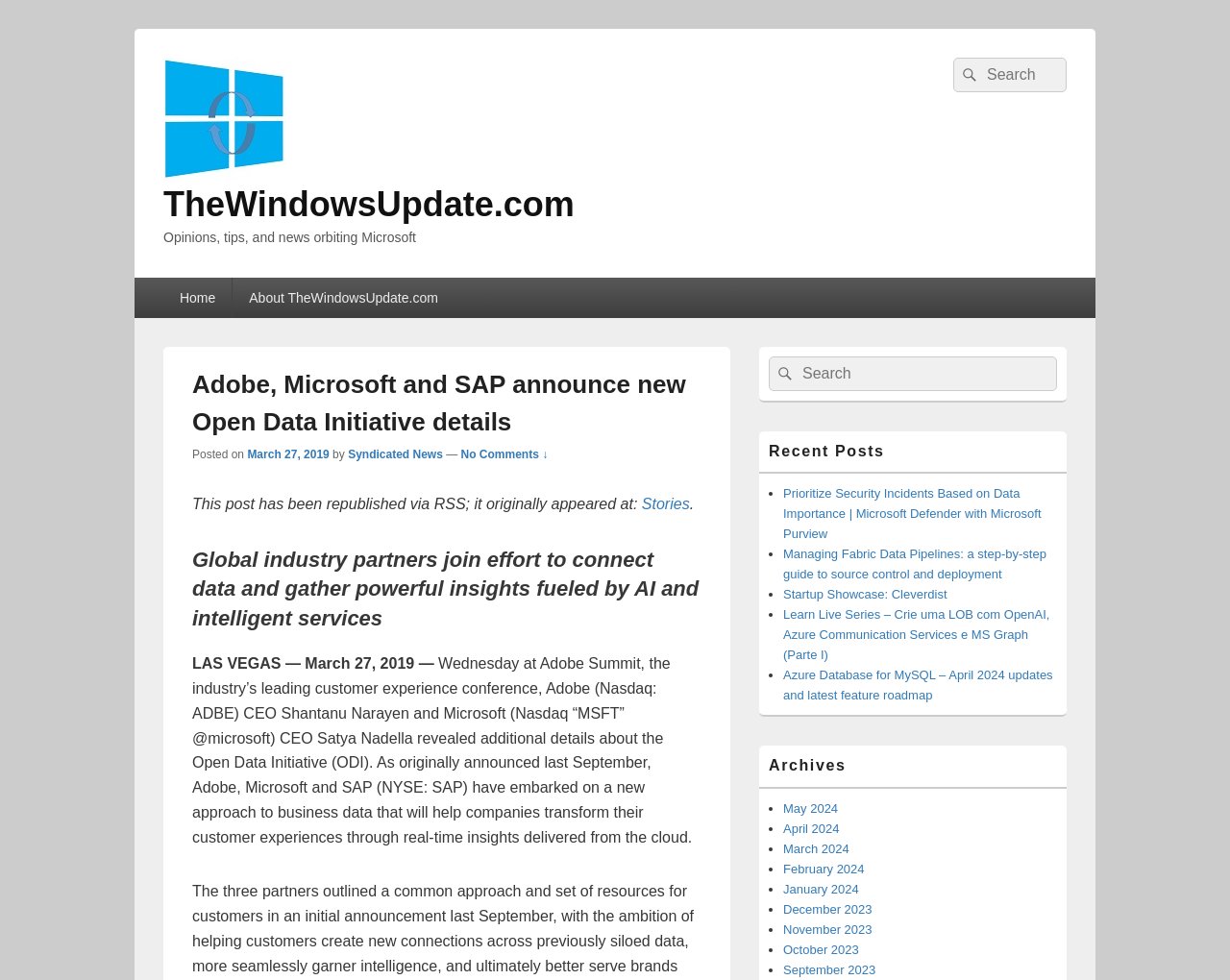Please answer the following question using a single word or phrase: 
What is the name of the website?

TheWindowsUpdate.com